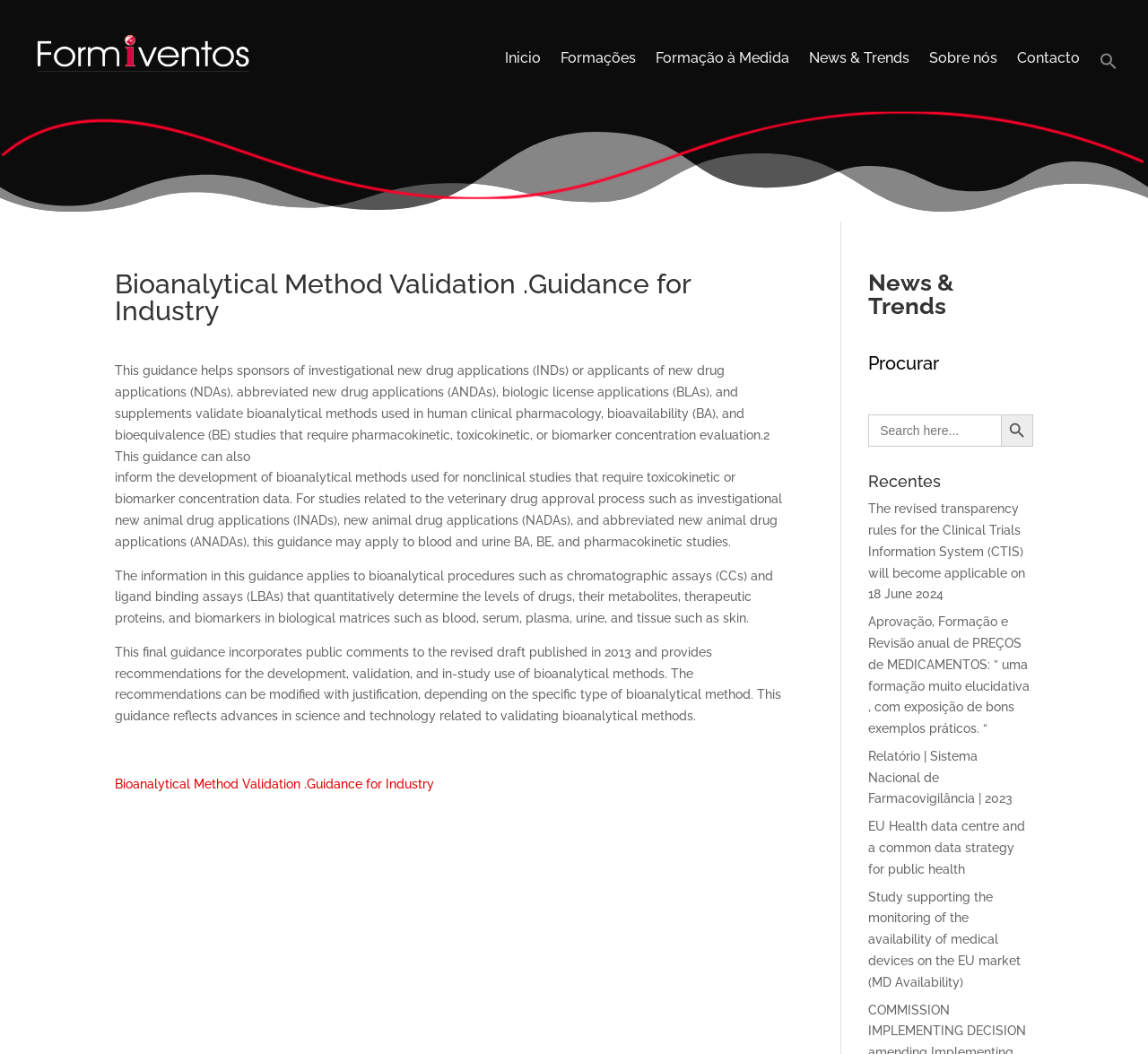Explain the webpage's layout and main content in detail.

The webpage is about bioanalytical method validation guidance for the industry. At the top, there is a navigation menu with 7 links: "Inicio", "Formações", "Formação à Medida", "News & Trends", "Sobre nós", "Contacto", and a search icon link. Below the navigation menu, there is a large image spanning the entire width of the page.

The main content of the page is an article with a heading "Bioanalytical Method Validation.Guidance for Industry". The article has a brief summary of the guidance, which helps sponsors of investigational new drug applications validate bioanalytical methods used in human clinical pharmacology, bioavailability, and bioequivalence studies. The summary is divided into four paragraphs, each describing a different aspect of the guidance.

To the right of the article, there is a section with a heading "News & Trends". This section has a search bar with a label "Procurar" and a button with a search icon. Below the search bar, there are five links to recent news articles, each with a brief title and a description.

Overall, the webpage has a clean and organized layout, with a clear hierarchy of elements and a focus on providing information about bioanalytical method validation guidance and recent news in the industry.